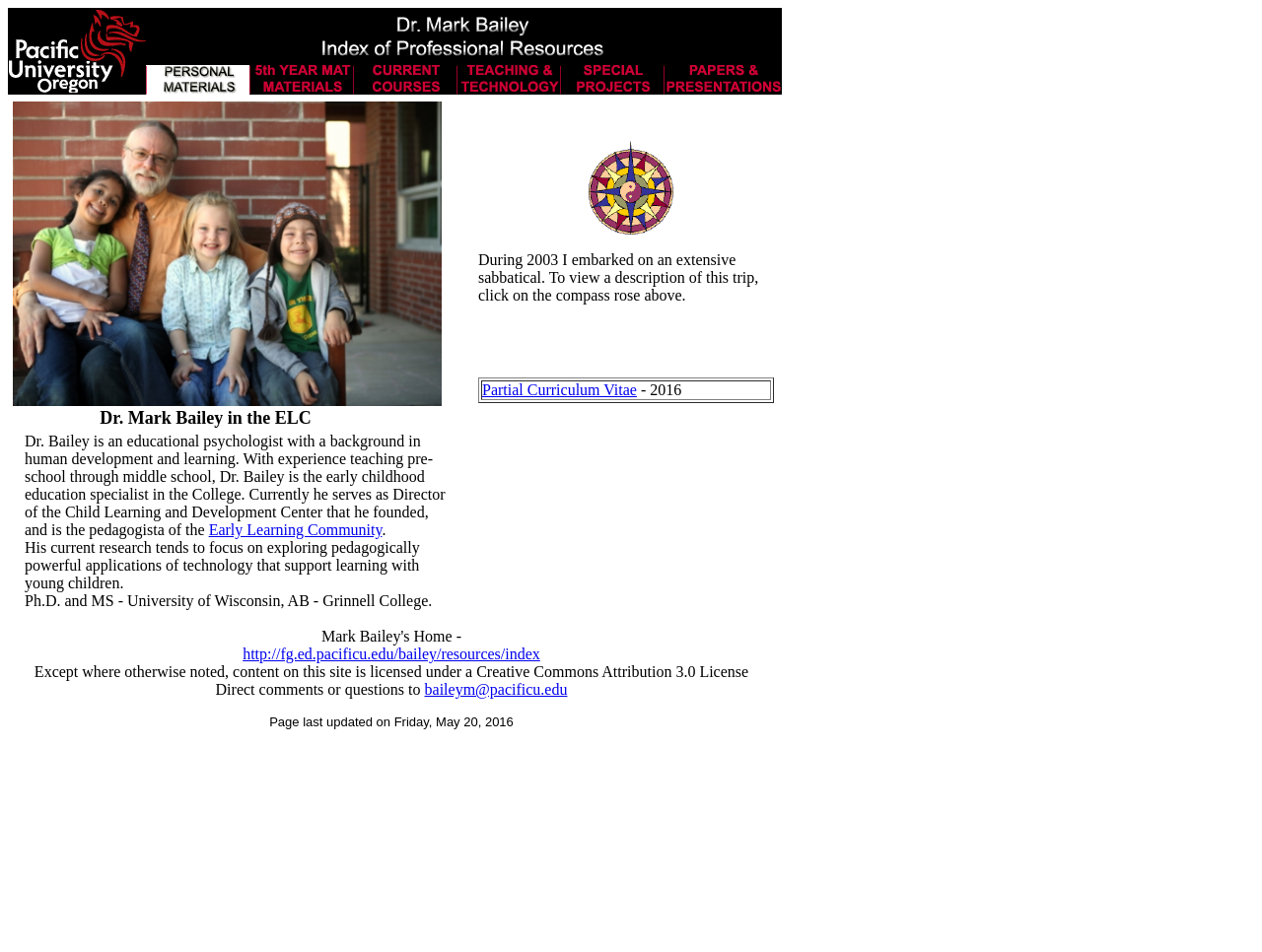What is the research focus of Dr. Mark Bailey?
Using the picture, provide a one-word or short phrase answer.

Pedagogically powerful applications of technology